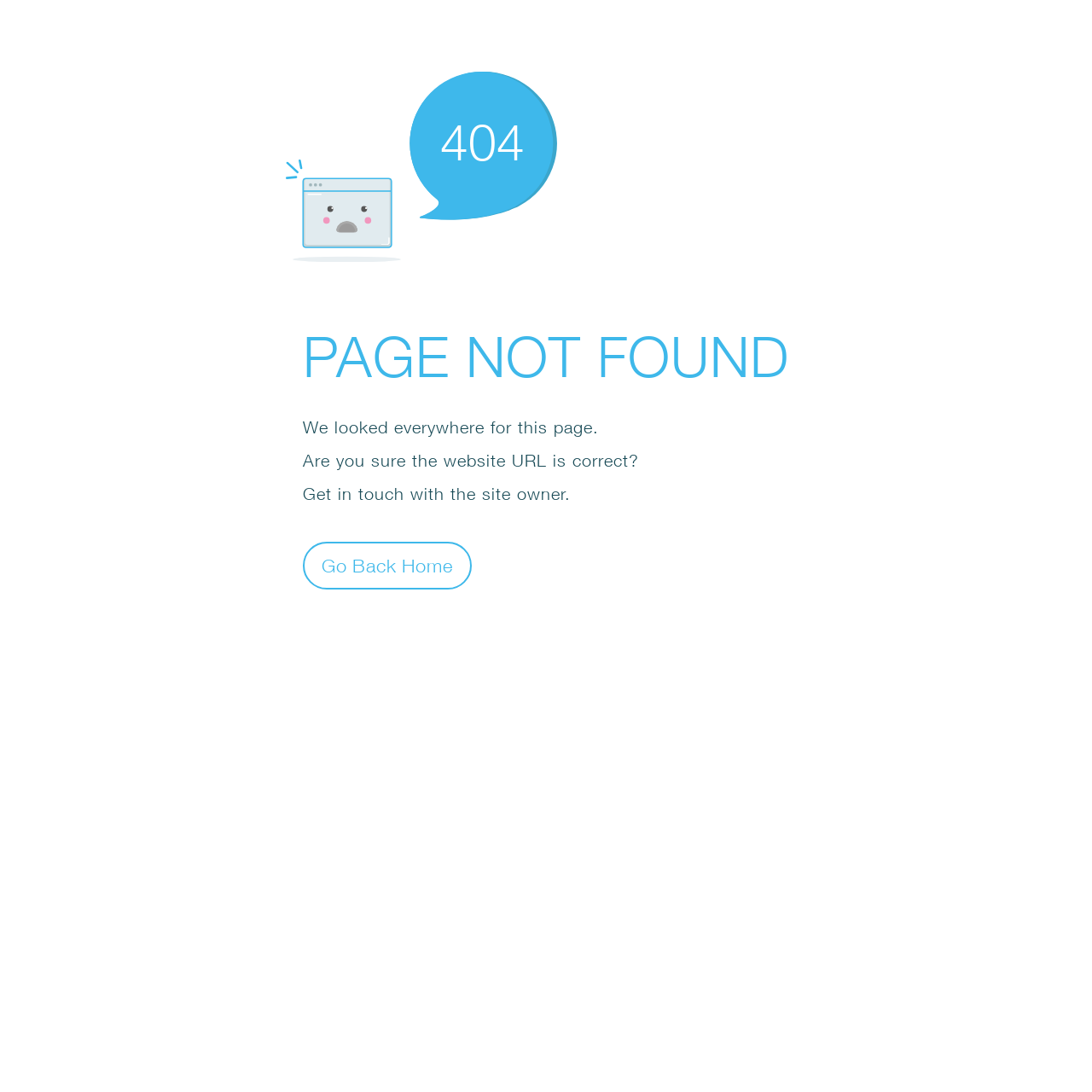Explain in detail what you observe on this webpage.

The webpage displays an error message, indicating that the page was not found. At the top, there is a small icon, an SVG element, positioned slightly to the right of the center. Below the icon, a large "404" text is displayed, followed by the main error message "PAGE NOT FOUND" in a prominent font. 

Below the main error message, there are three paragraphs of text. The first paragraph reads "We looked everywhere for this page." The second paragraph asks "Are you sure the website URL is correct?" and the third paragraph suggests "Get in touch with the site owner." 

At the bottom, there is a button labeled "Go Back Home", positioned slightly to the right of the center, allowing users to navigate back to the homepage.